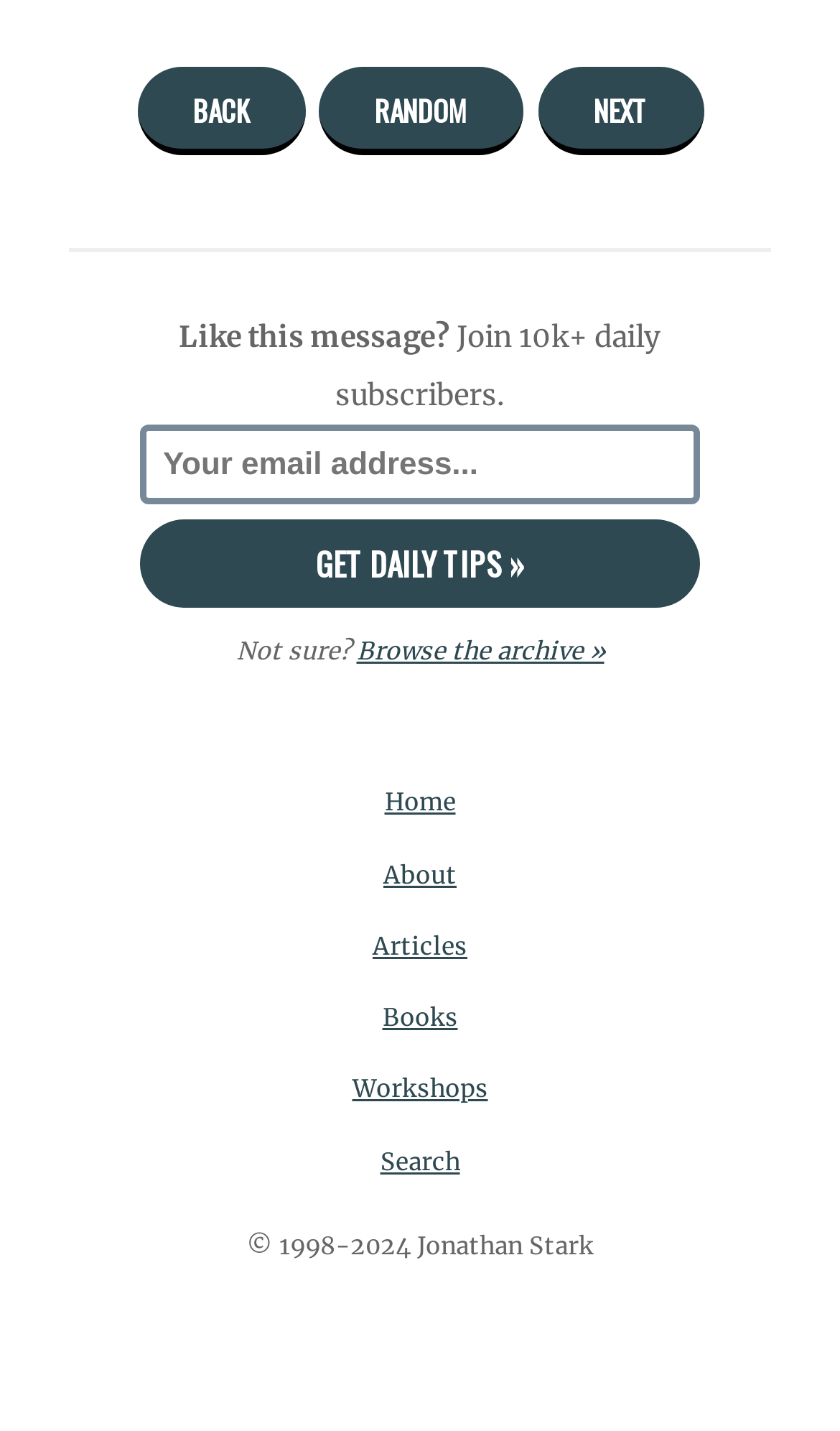Identify the bounding box coordinates for the element you need to click to achieve the following task: "enter email address". Provide the bounding box coordinates as four float numbers between 0 and 1, in the form [left, top, right, bottom].

[0.168, 0.297, 0.832, 0.352]